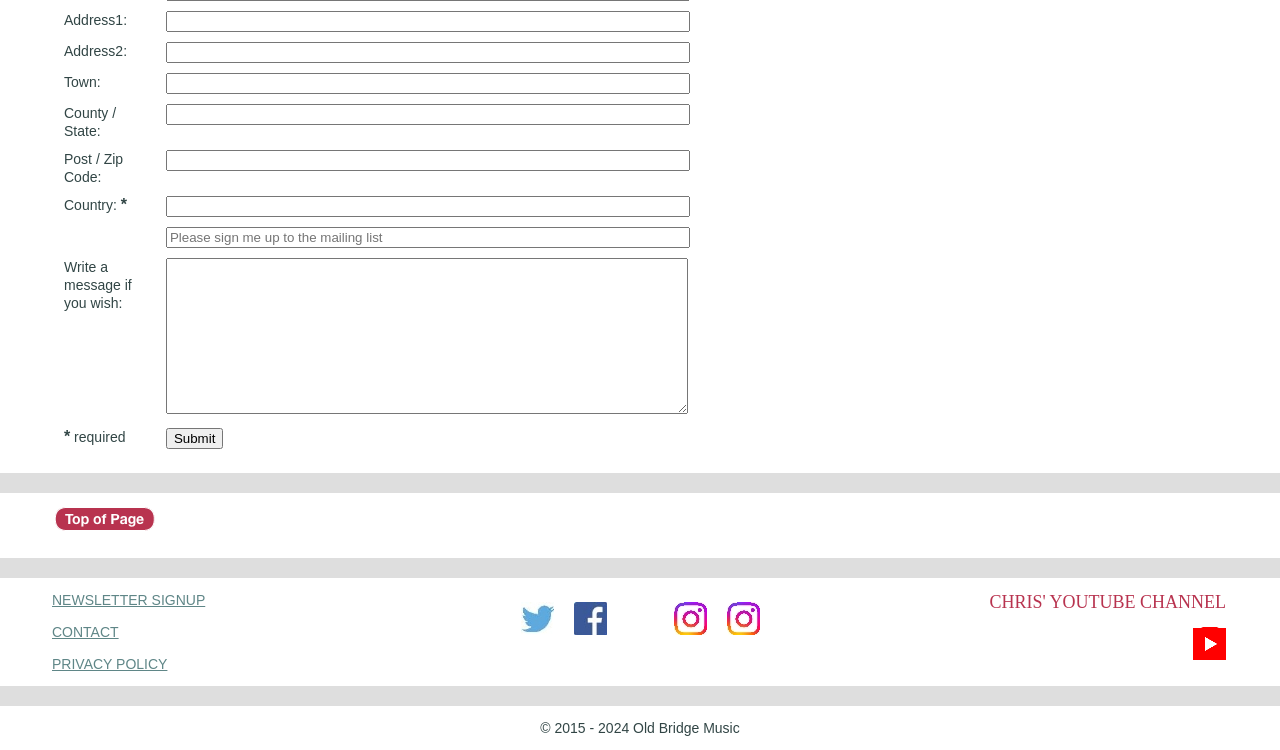Given the description "Venues", determine the bounding box of the corresponding UI element.

None